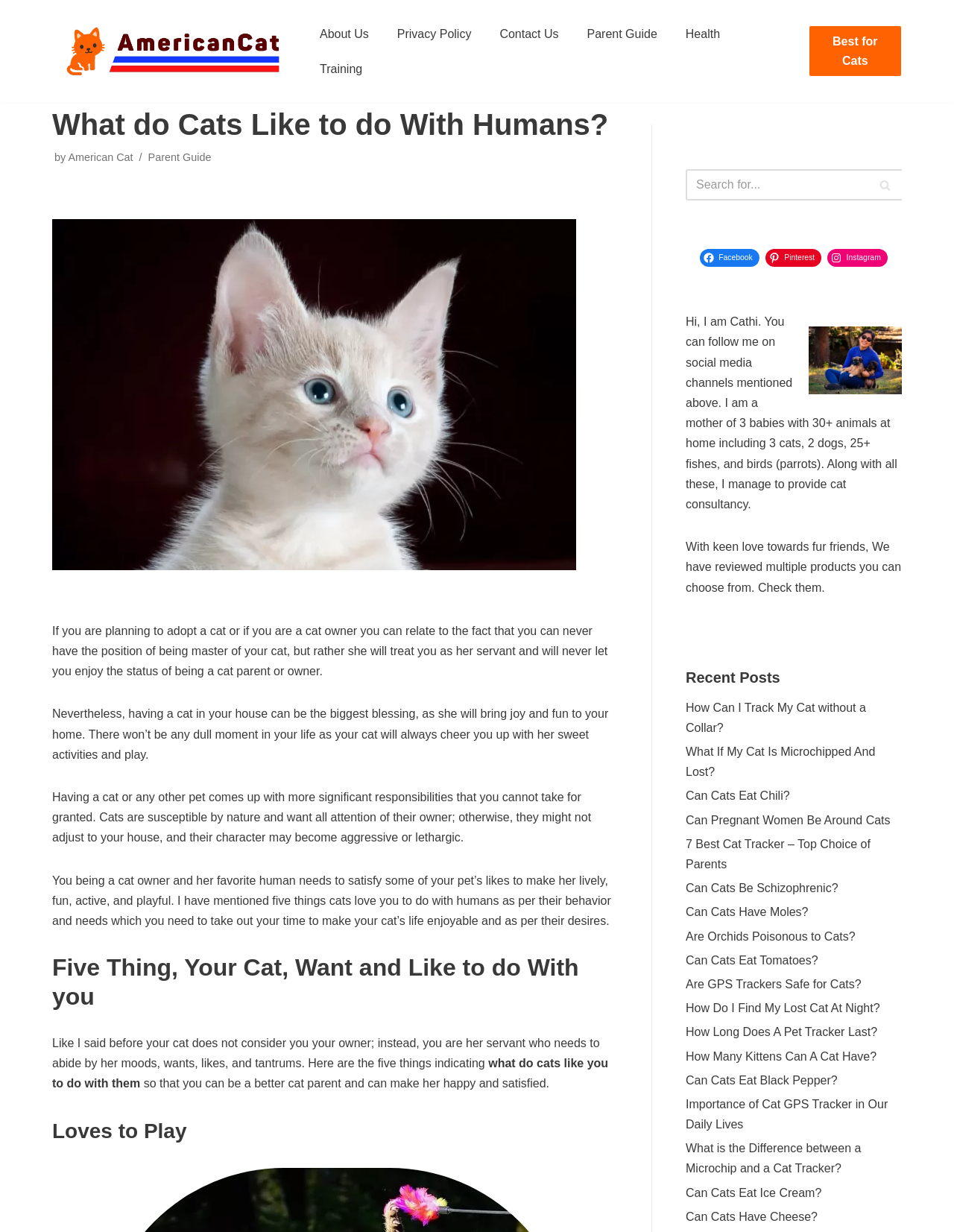What is the purpose of the 'Search' button?
Please answer using one word or phrase, based on the screenshot.

To search the website